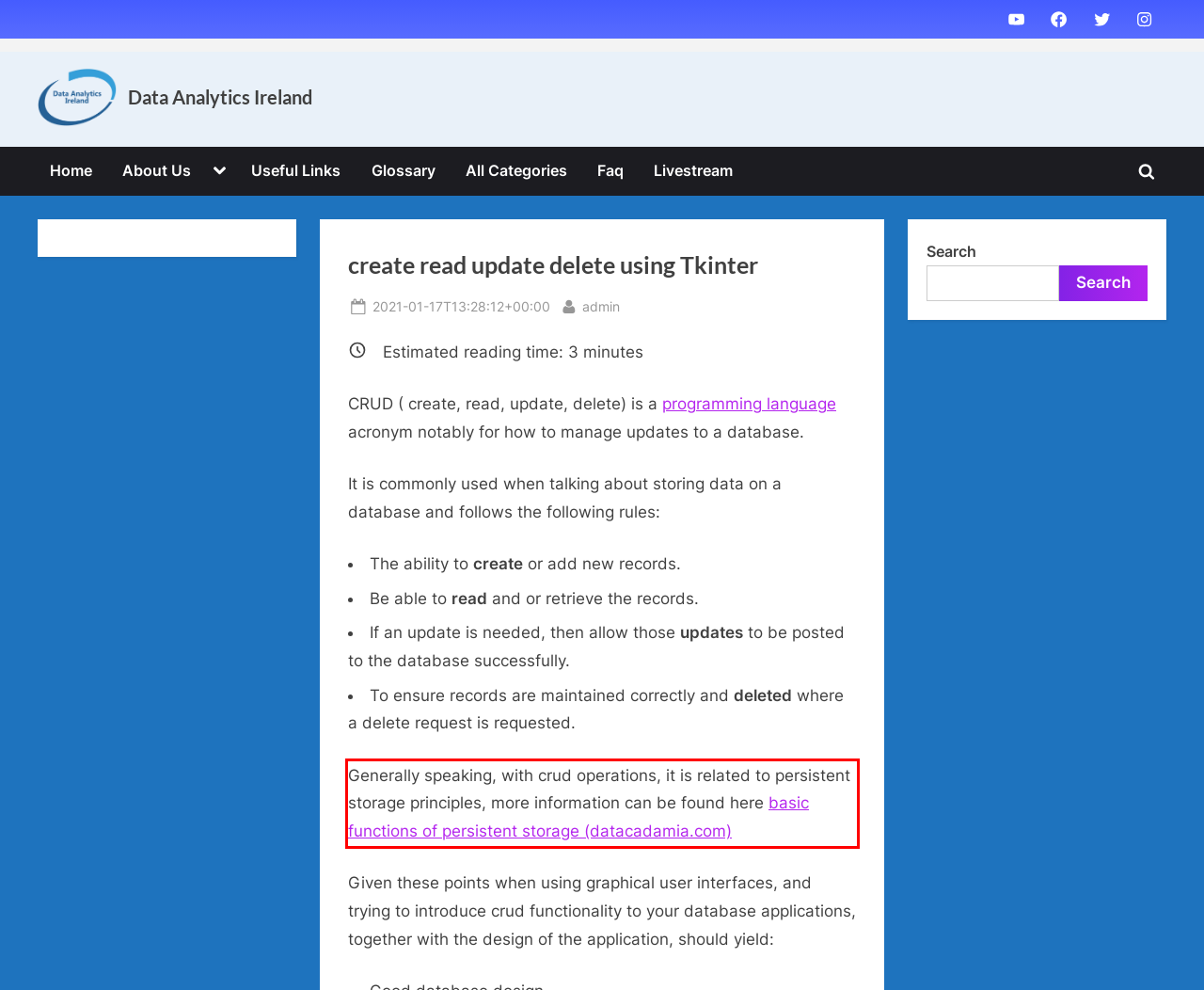Please examine the screenshot of the webpage and read the text present within the red rectangle bounding box.

Generally speaking, with crud operations, it is related to persistent storage principles, more information can be found here basic functions of persistent storage (datacadamia.com)